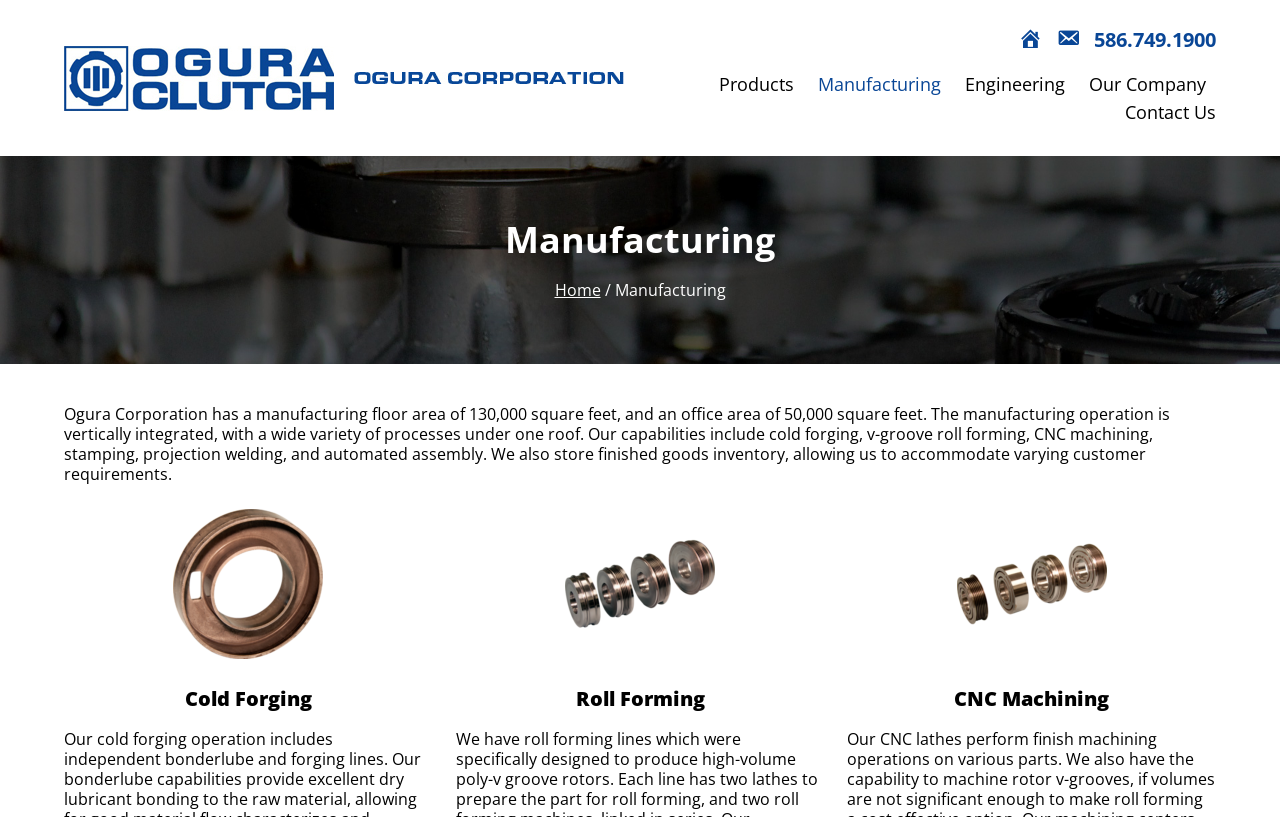Provide the bounding box coordinates of the HTML element this sentence describes: "parent_node: Ogura Clutch".

[0.05, 0.055, 0.261, 0.082]